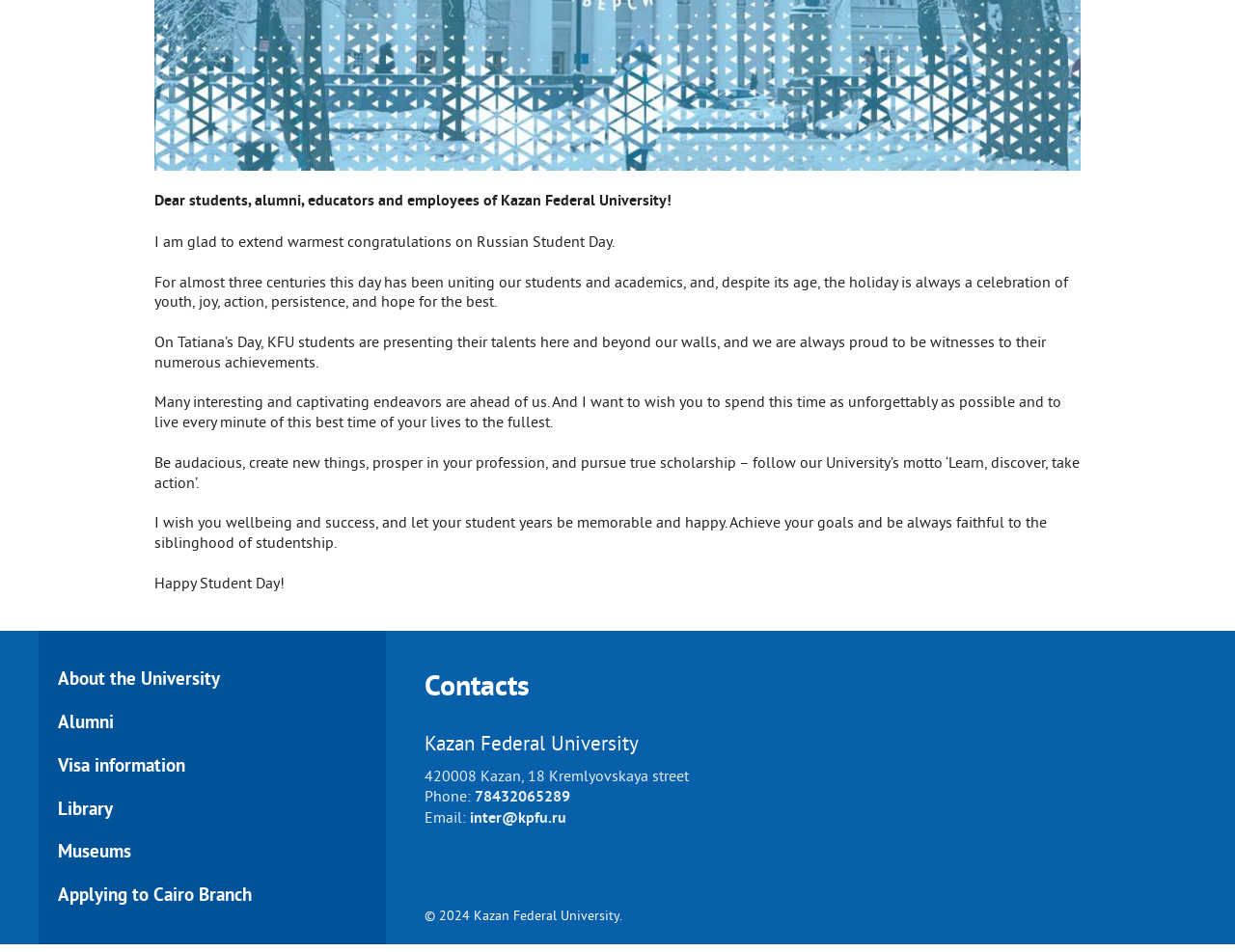From the screenshot, find the bounding box of the UI element matching this description: "March 29, 2004". Supply the bounding box coordinates in the form [left, top, right, bottom], each a float between 0 and 1.

None